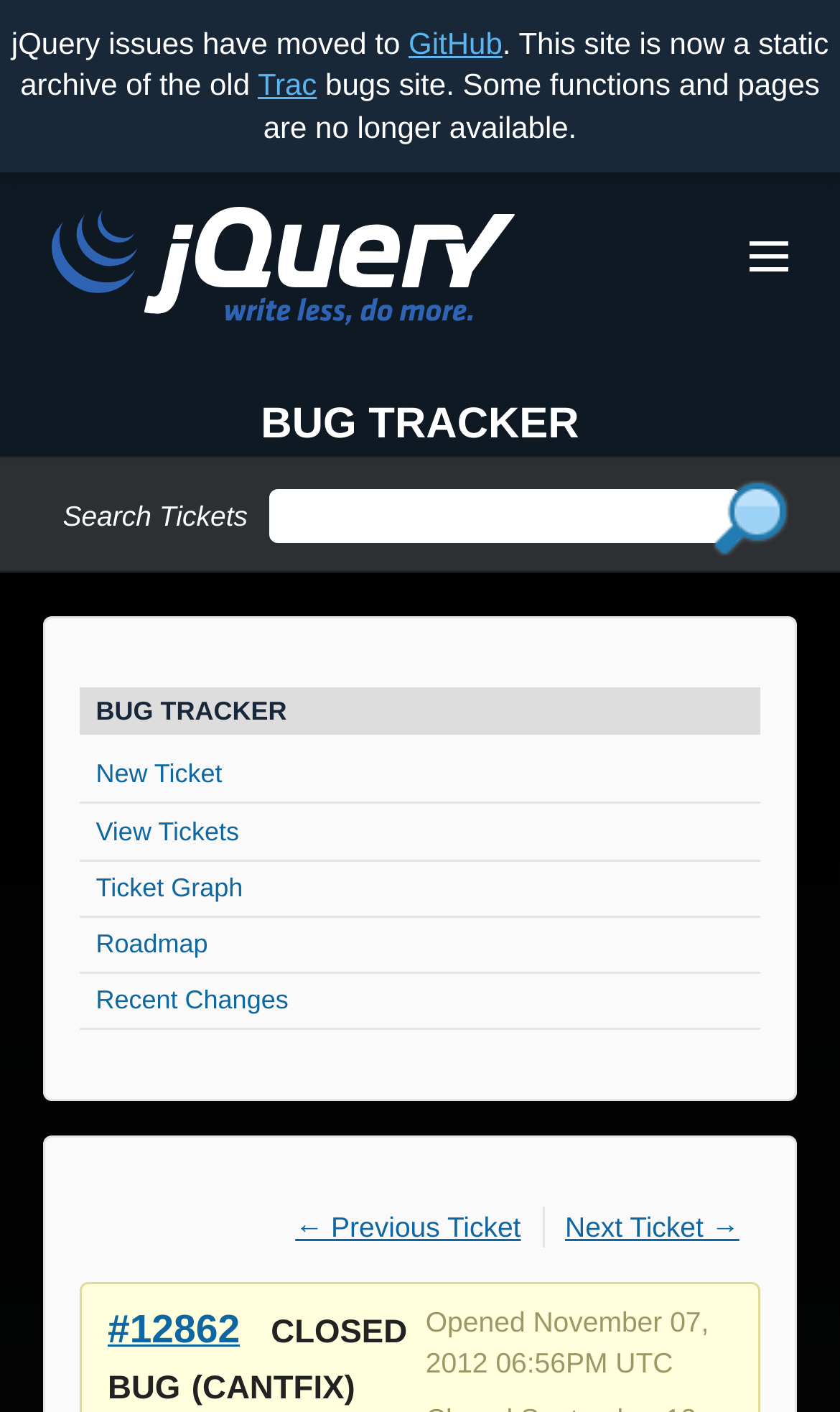Provide a brief response in the form of a single word or phrase:
What is the purpose of the search bar?

Search this site